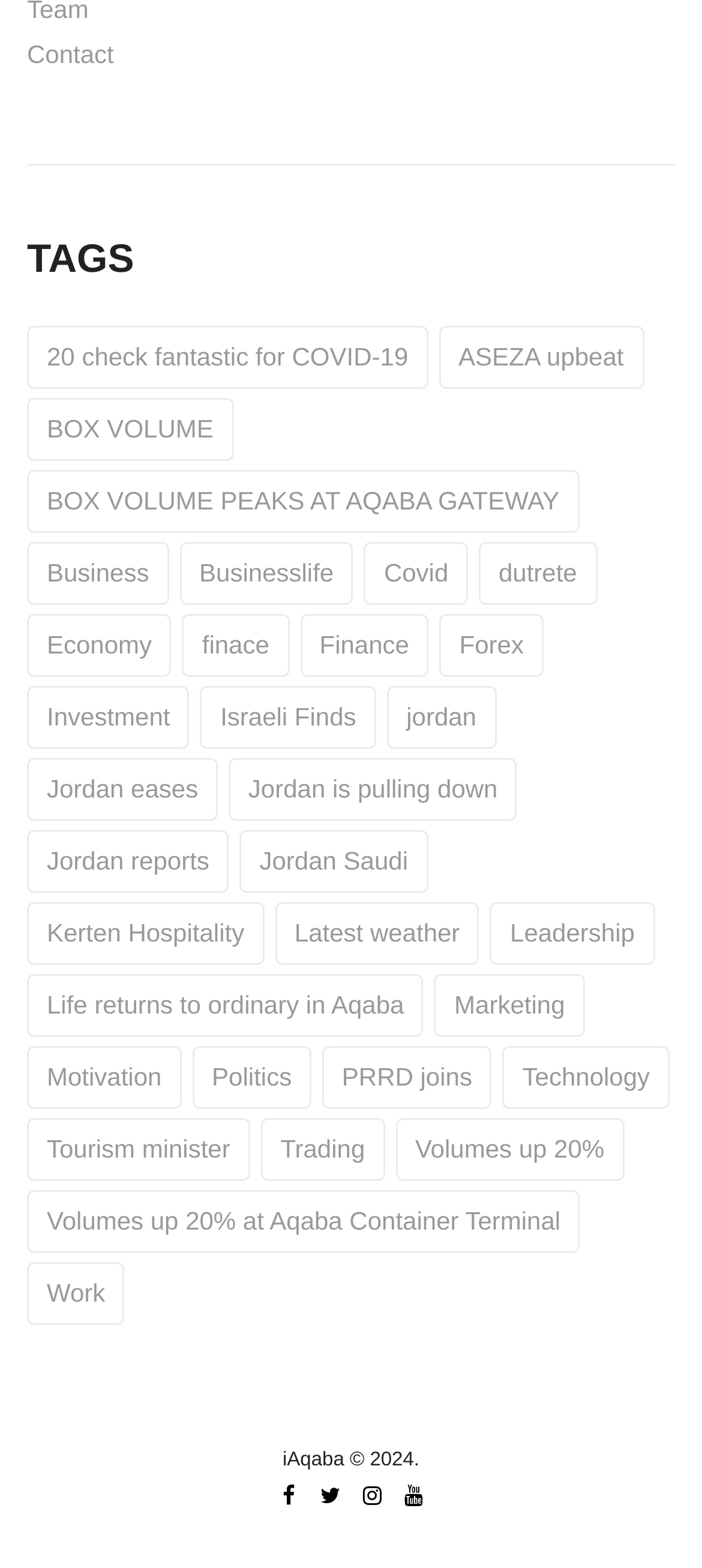How many tags are available on this webpage? Based on the image, give a response in one word or a short phrase.

127